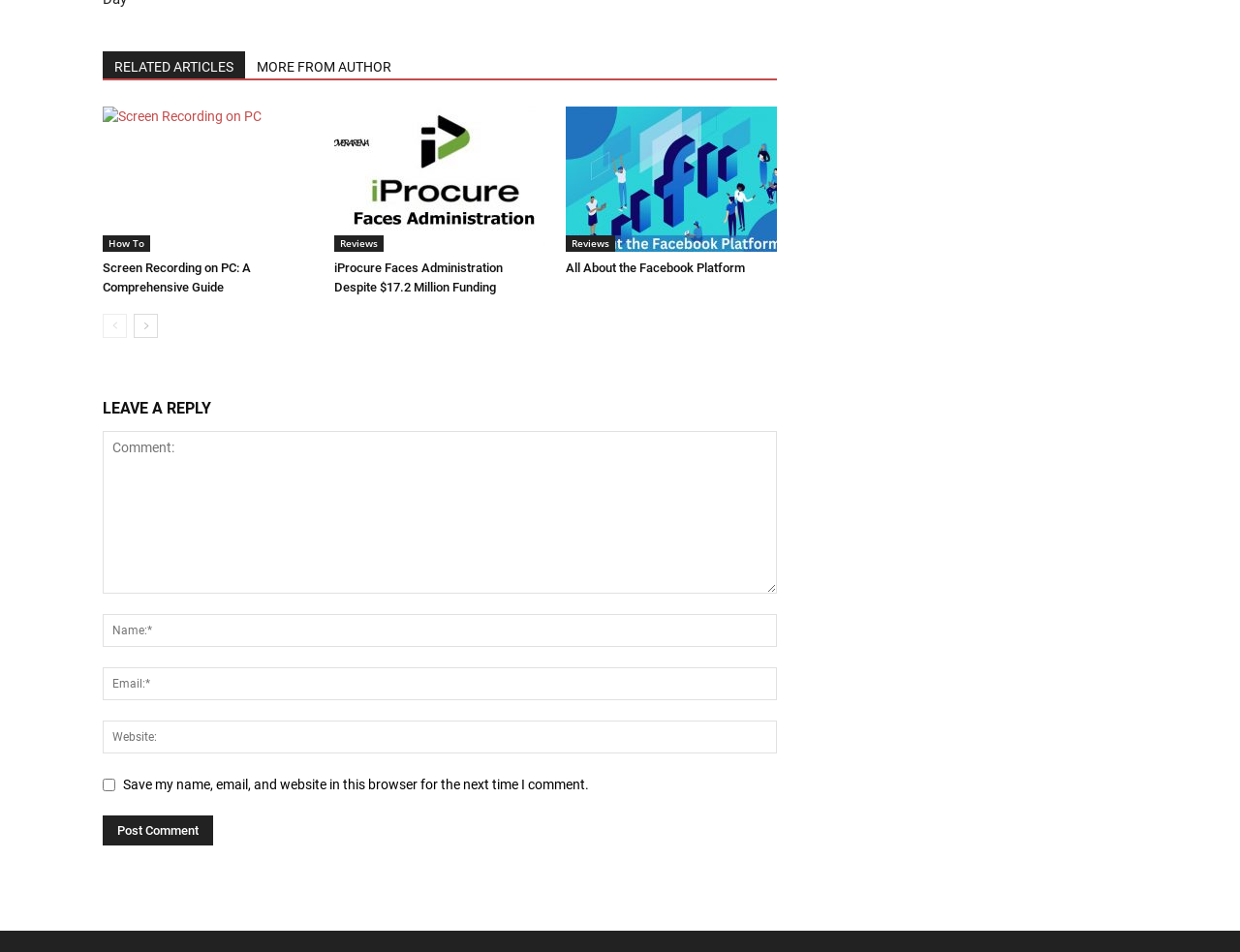Specify the bounding box coordinates of the element's region that should be clicked to achieve the following instruction: "Click on 'RELATED ARTICLES'". The bounding box coordinates consist of four float numbers between 0 and 1, in the format [left, top, right, bottom].

[0.083, 0.054, 0.198, 0.082]